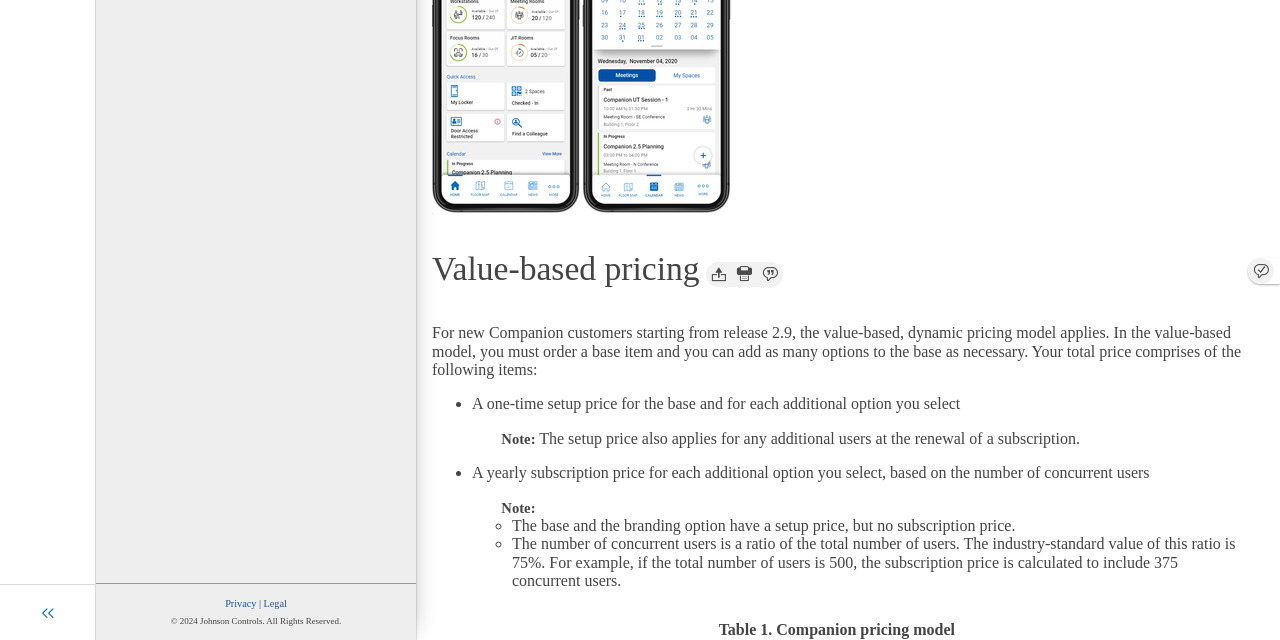Identify the bounding box coordinates for the UI element described as follows: "Collapse sidebarCollapse sidebar". Ensure the coordinates are four float numbers between 0 and 1, formatted as [left, top, right, bottom].

[0.0, 0.912, 0.075, 1.0]